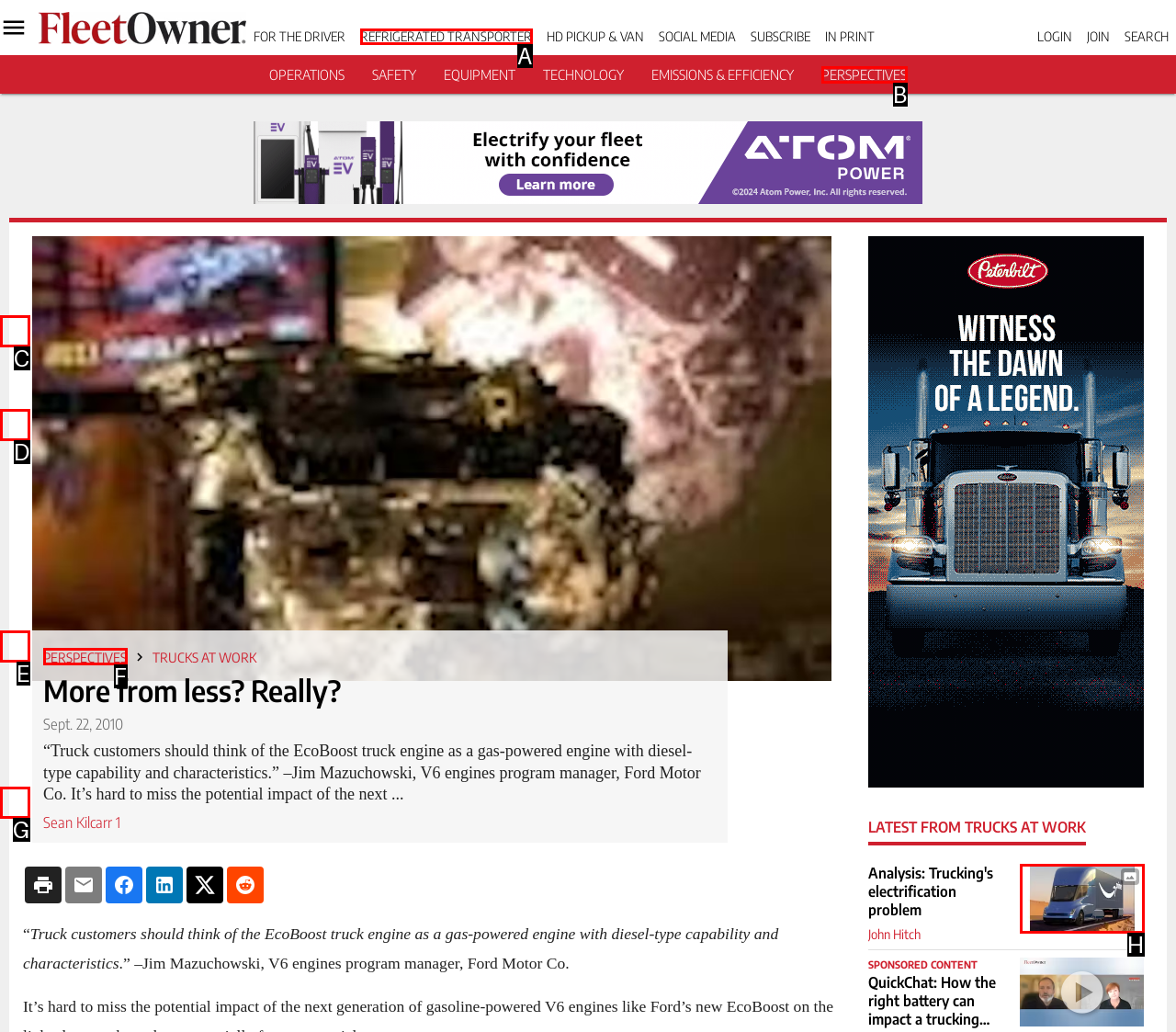From the given options, choose the one to complete the task: Read the 'PERSPECTIVES' article
Indicate the letter of the correct option.

F